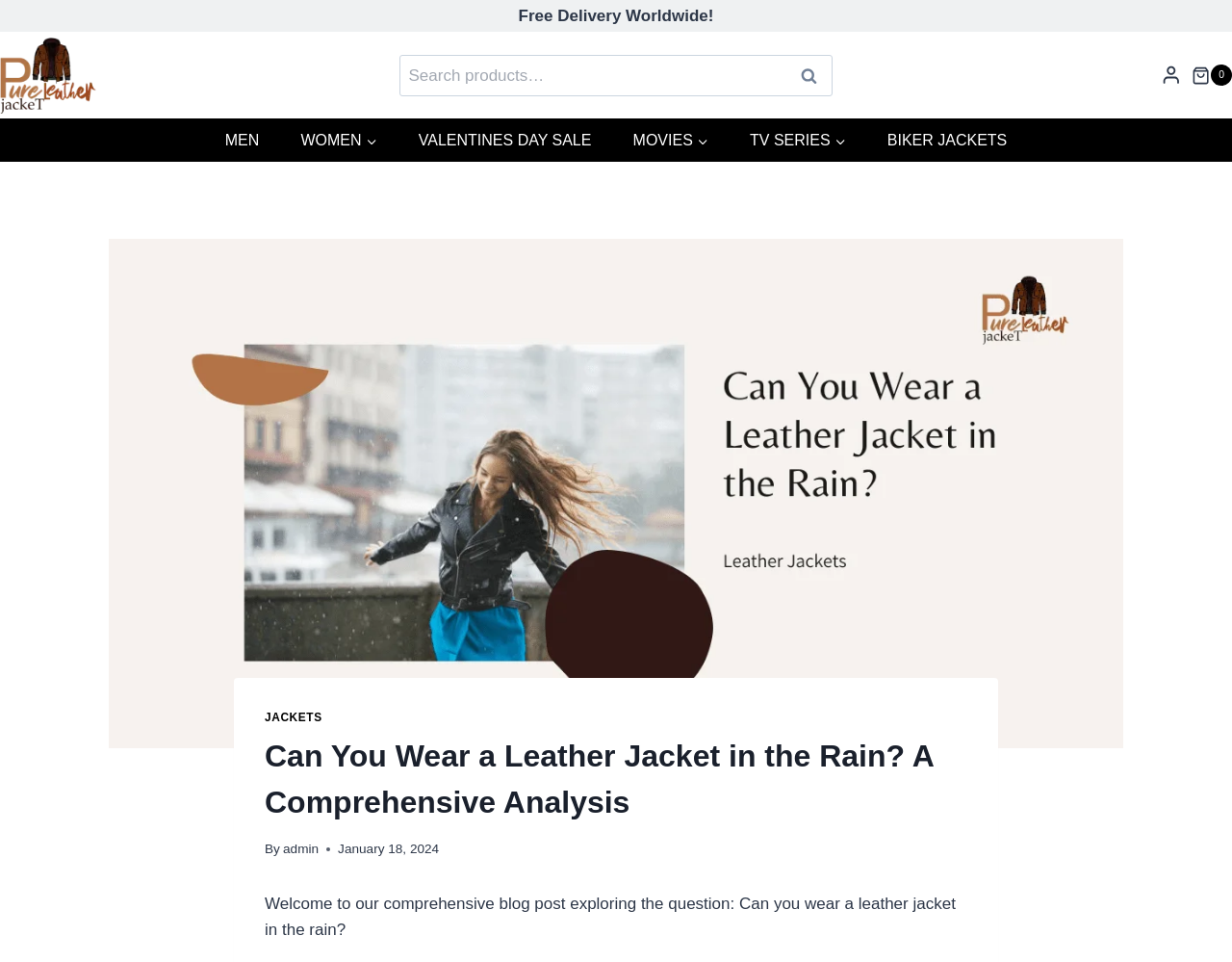Indicate the bounding box coordinates of the element that needs to be clicked to satisfy the following instruction: "Search for something". The coordinates should be four float numbers between 0 and 1, i.e., [left, top, right, bottom].

[0.324, 0.057, 0.676, 0.1]